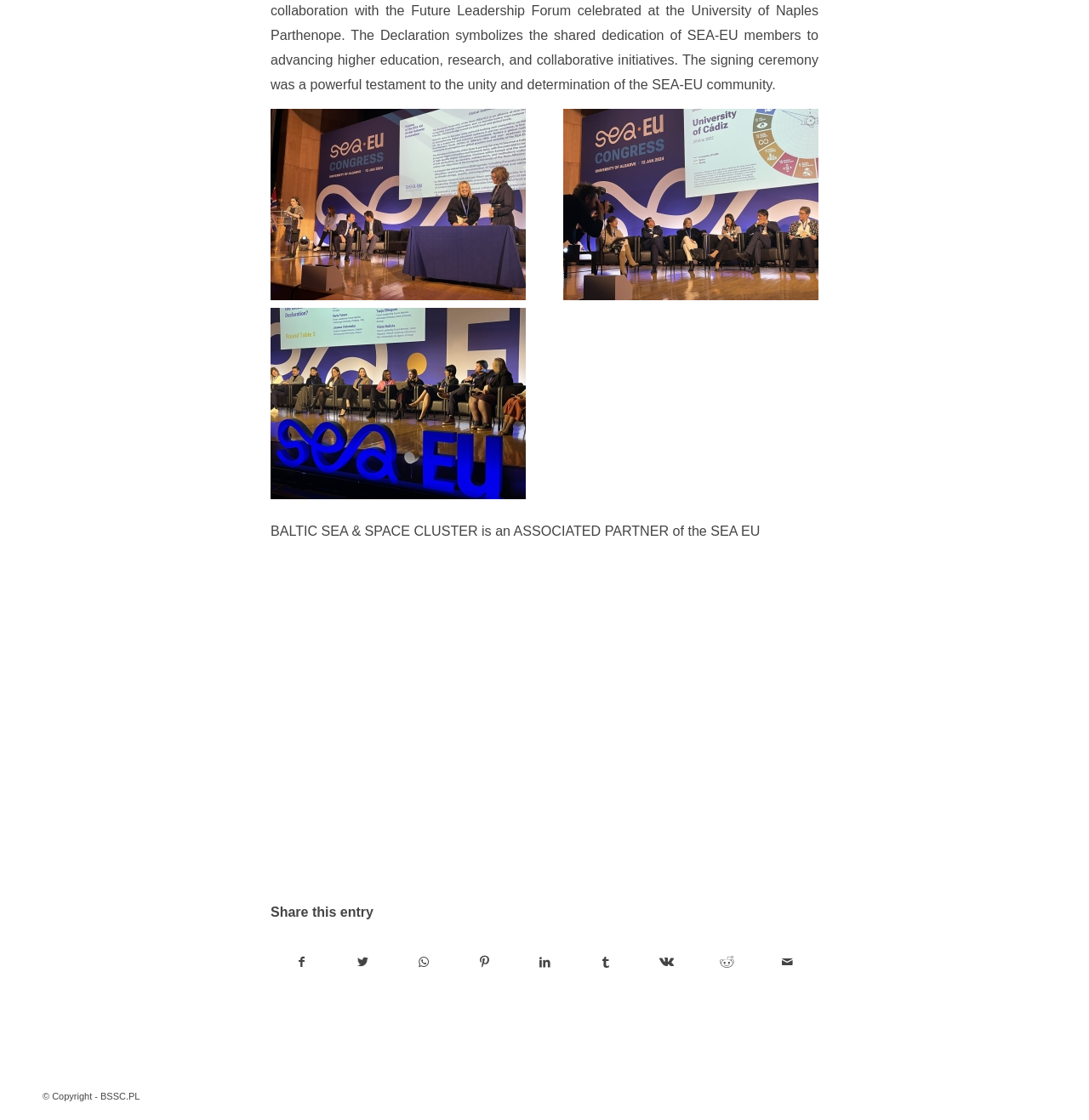What is the name of the cluster?
Refer to the image and give a detailed response to the question.

From the StaticText element with the text 'BALTIC SEA & SPACE CLUSTER is an ASSOCIATED PARTNER of the SEA EU', we can infer that the name of the cluster is BALTIC SEA & SPACE CLUSTER.